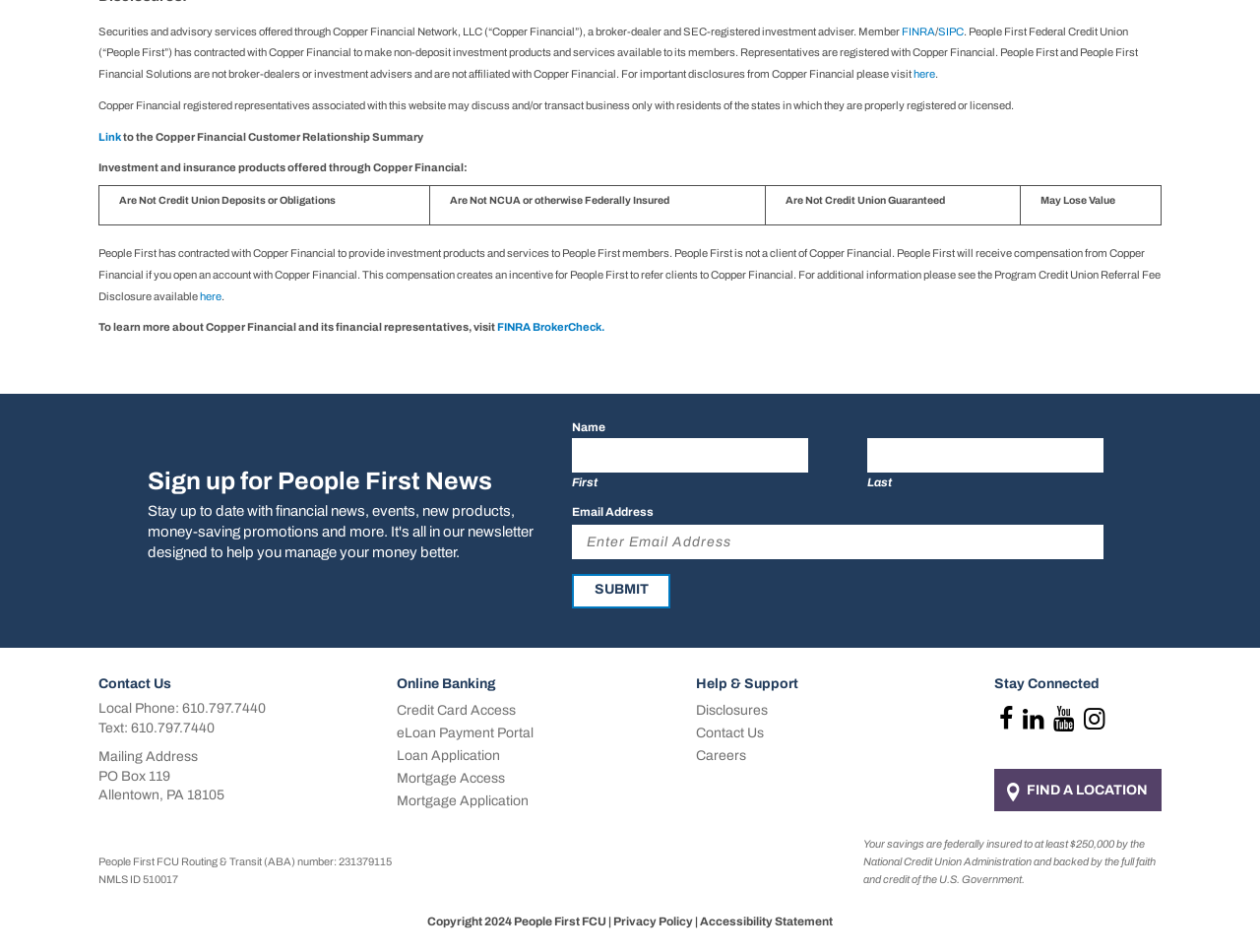Indicate the bounding box coordinates of the element that must be clicked to execute the instruction: "Click the Contact Us link". The coordinates should be given as four float numbers between 0 and 1, i.e., [left, top, right, bottom].

[0.552, 0.758, 0.789, 0.782]